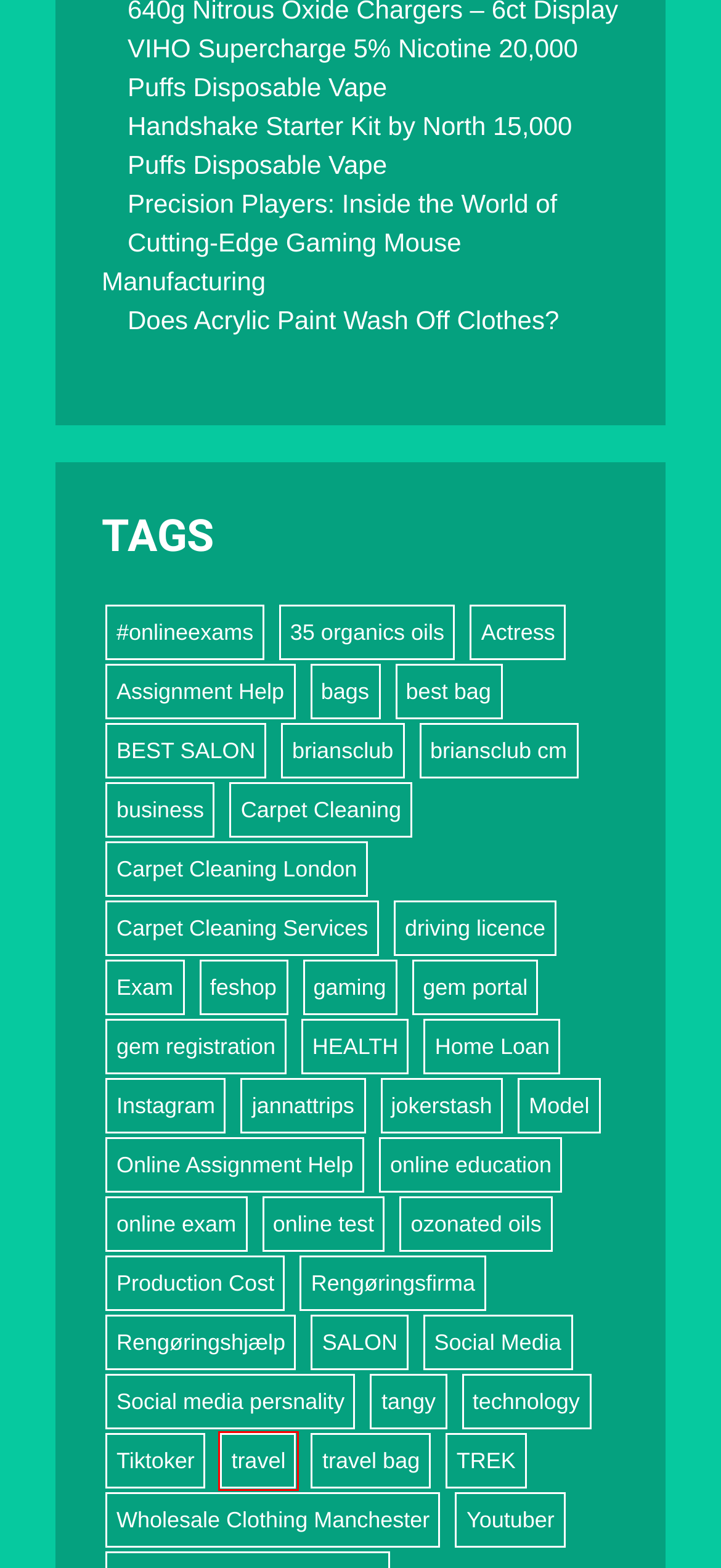Look at the screenshot of a webpage where a red bounding box surrounds a UI element. Your task is to select the best-matching webpage description for the new webpage after you click the element within the bounding box. The available options are:
A. Actress Archives - Faves Blog
B. TREK Archives - Faves Blog
C. gem portal Archives - Faves Blog
D. gaming Archives - Faves Blog
E. Rengøringsfirma Archives - Faves Blog
F. Handshake Starter Kit by North 15,000 Puffs Disposable Vape
G. Tiktoker Archives - Faves Blog
H. travel Archives - Faves Blog

H